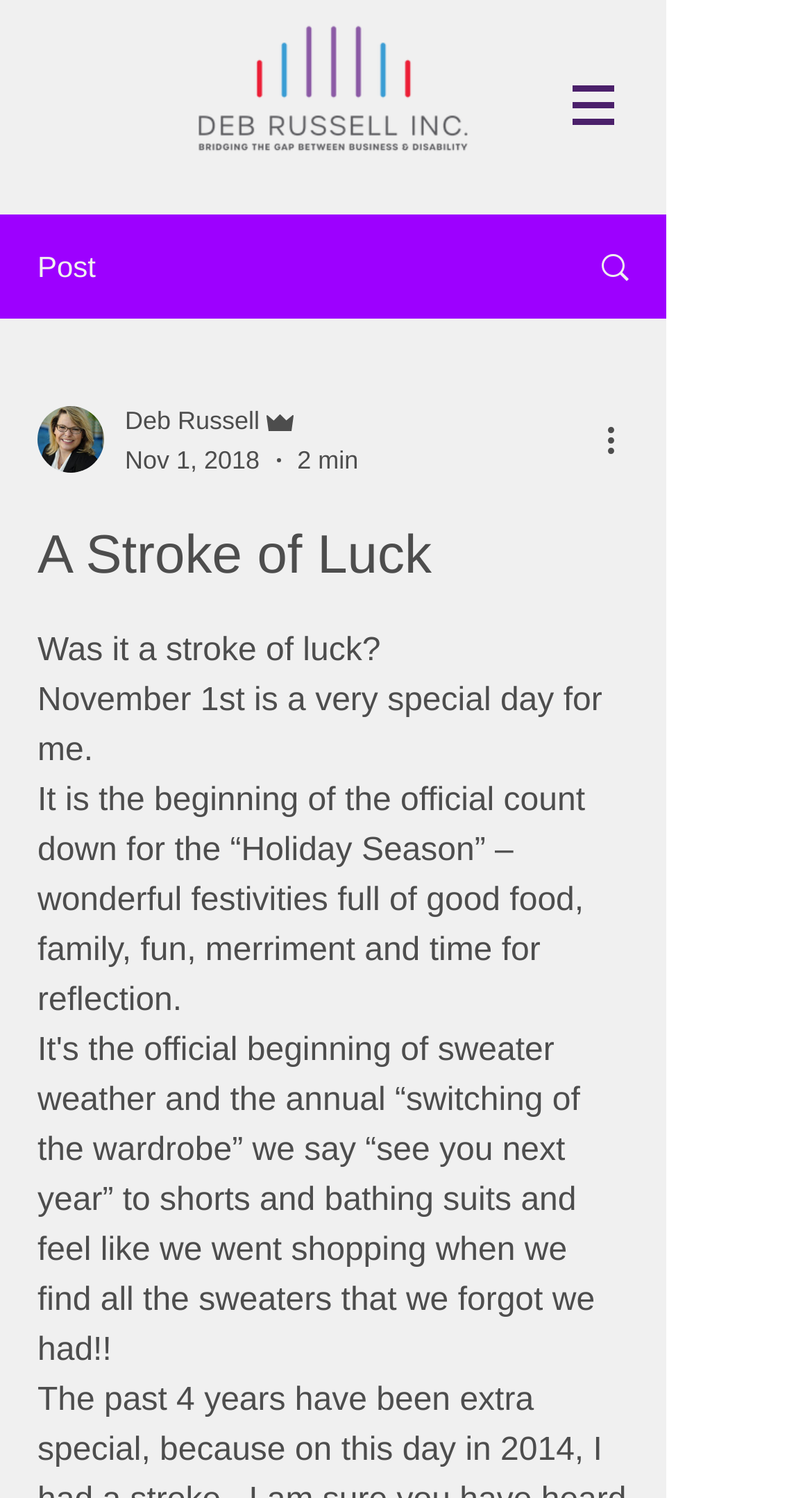Identify the webpage's primary heading and generate its text.

A Stroke of Luck